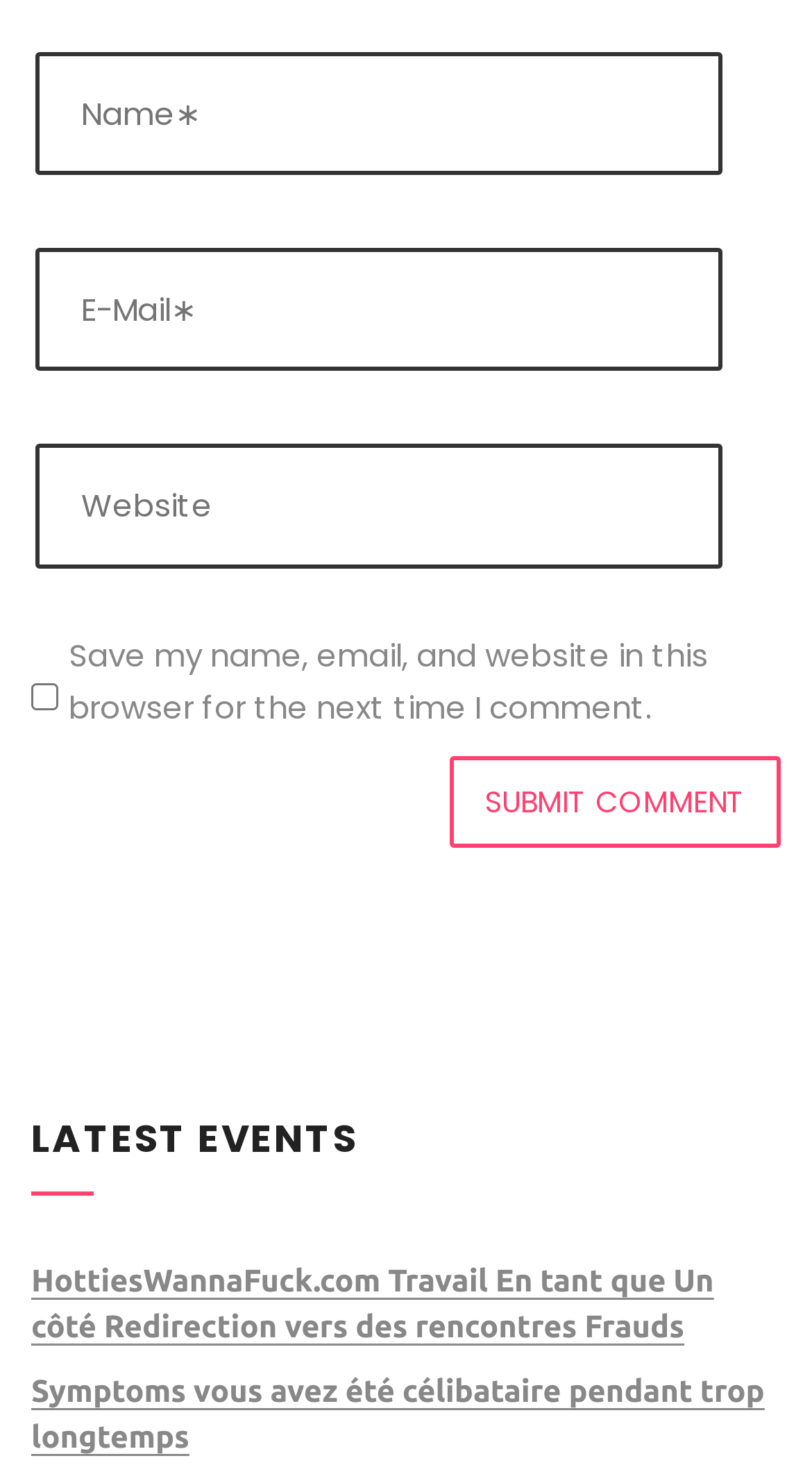Please find the bounding box coordinates for the clickable element needed to perform this instruction: "Read the latest event".

[0.038, 0.755, 0.962, 0.808]